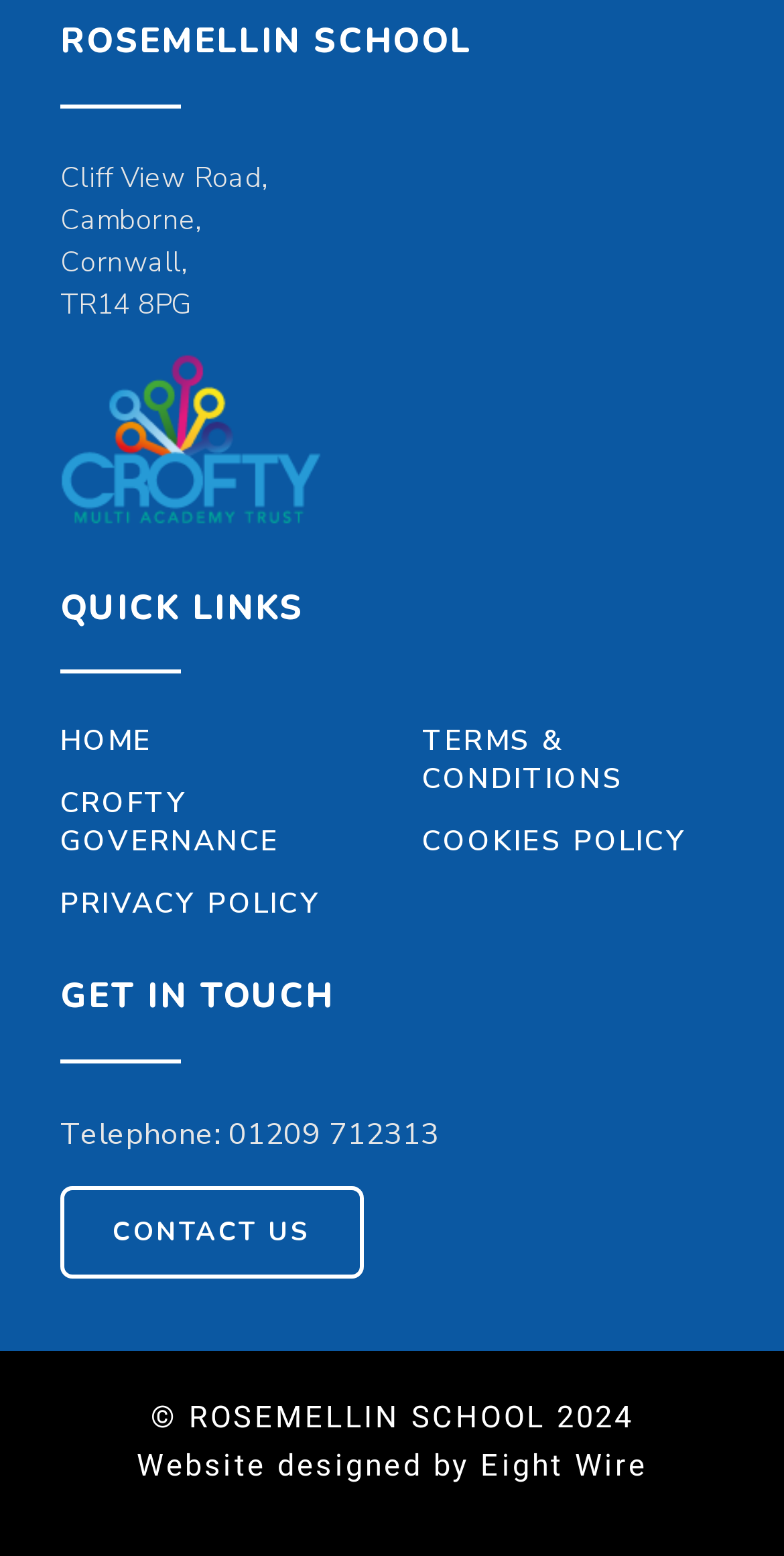Please answer the following question using a single word or phrase: 
What is the year of the copyright?

2024